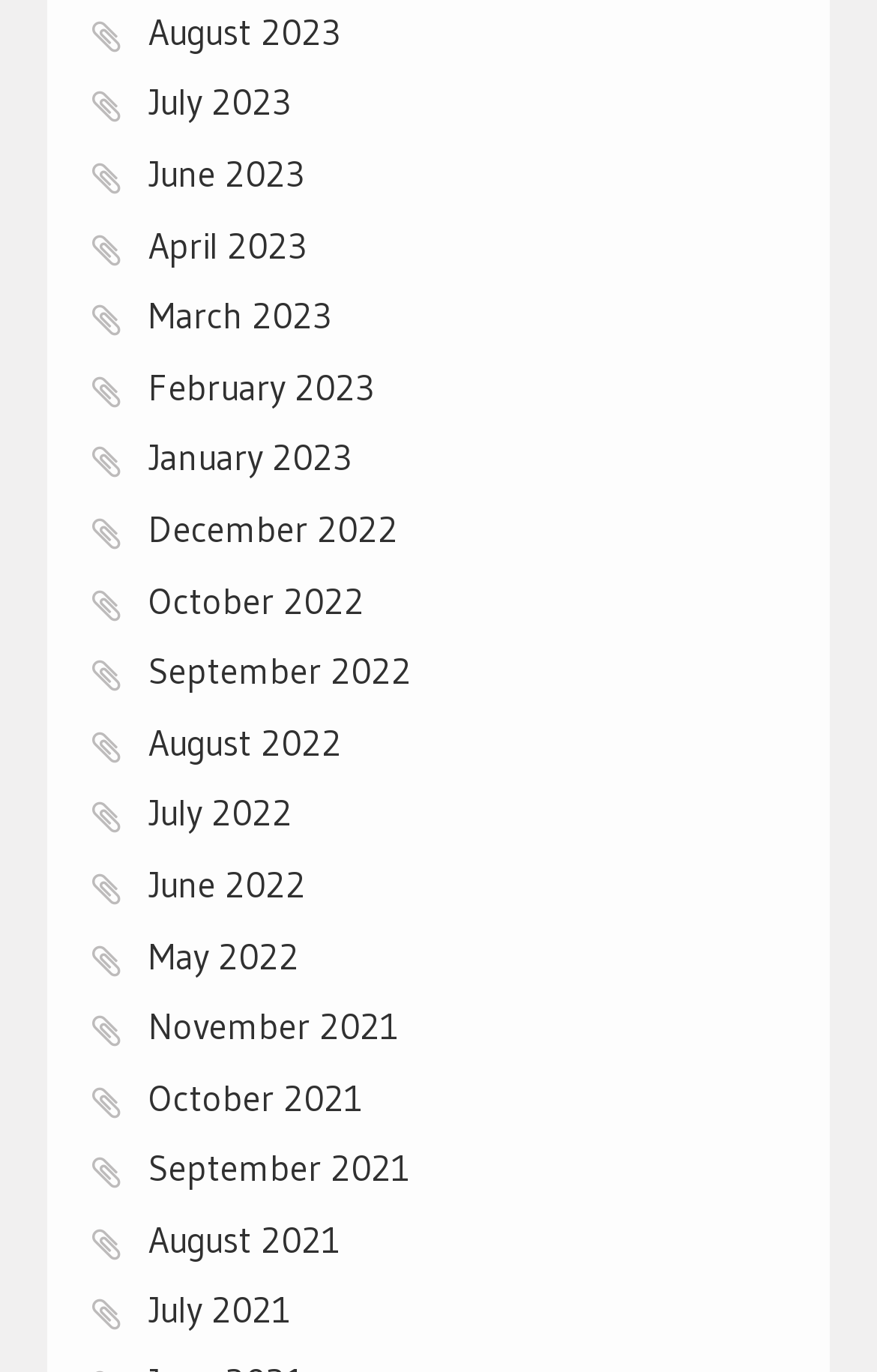Find and indicate the bounding box coordinates of the region you should select to follow the given instruction: "View August 2023".

[0.169, 0.006, 0.387, 0.039]